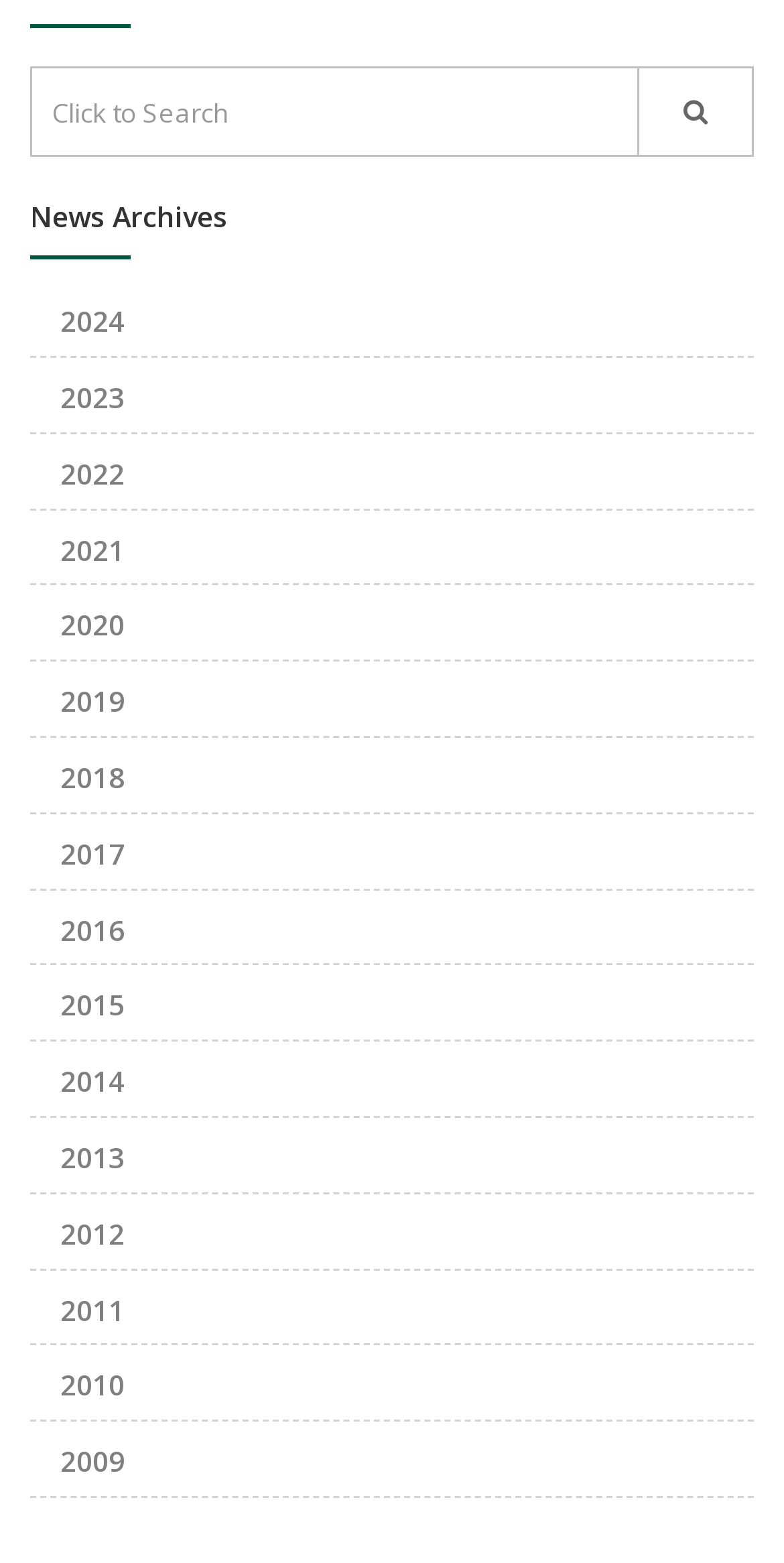What is the title of the news archives section?
Identify the answer in the screenshot and reply with a single word or phrase.

News Archives